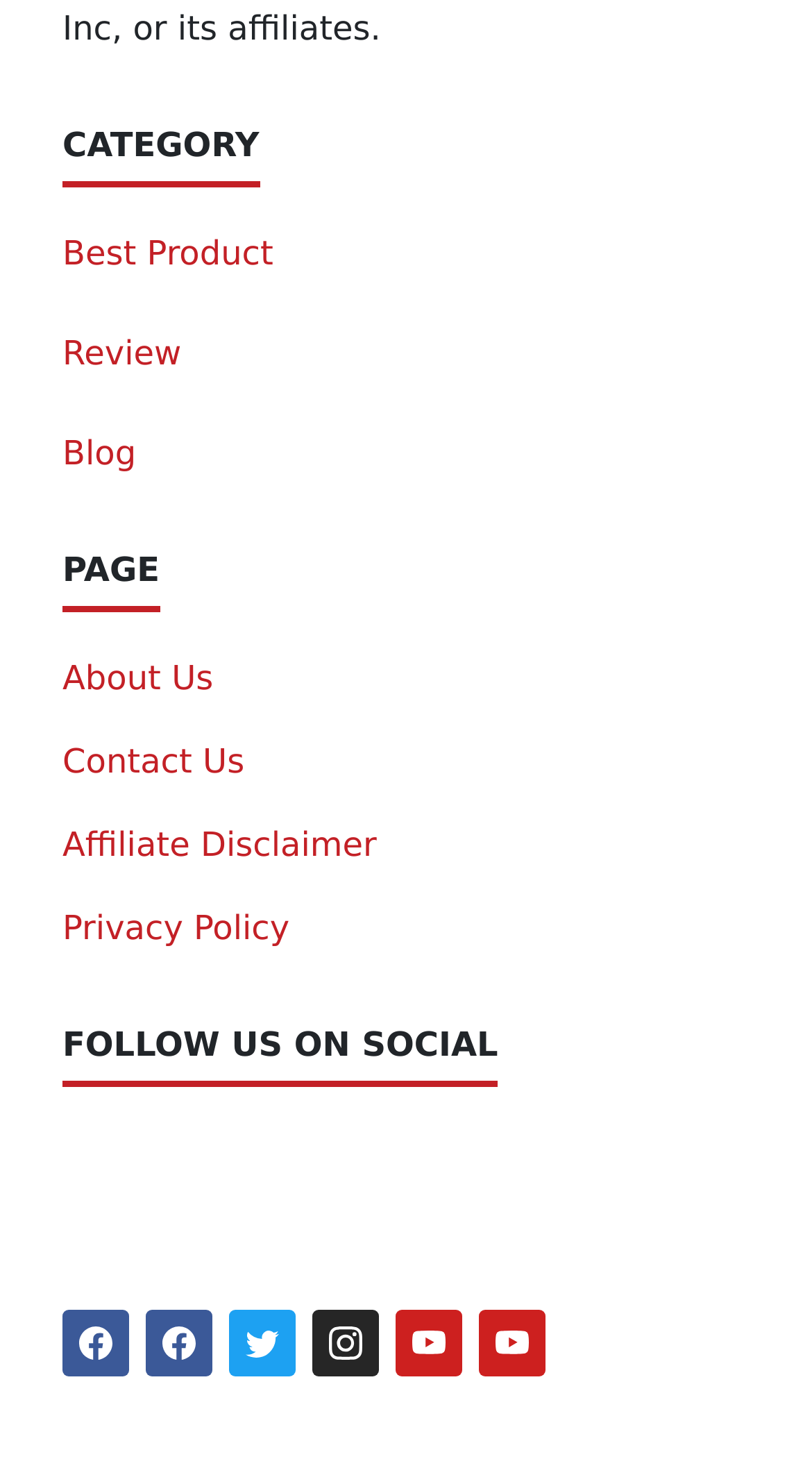Locate the bounding box coordinates of the area that needs to be clicked to fulfill the following instruction: "Check the Privacy Policy". The coordinates should be in the format of four float numbers between 0 and 1, namely [left, top, right, bottom].

[0.077, 0.612, 0.357, 0.638]